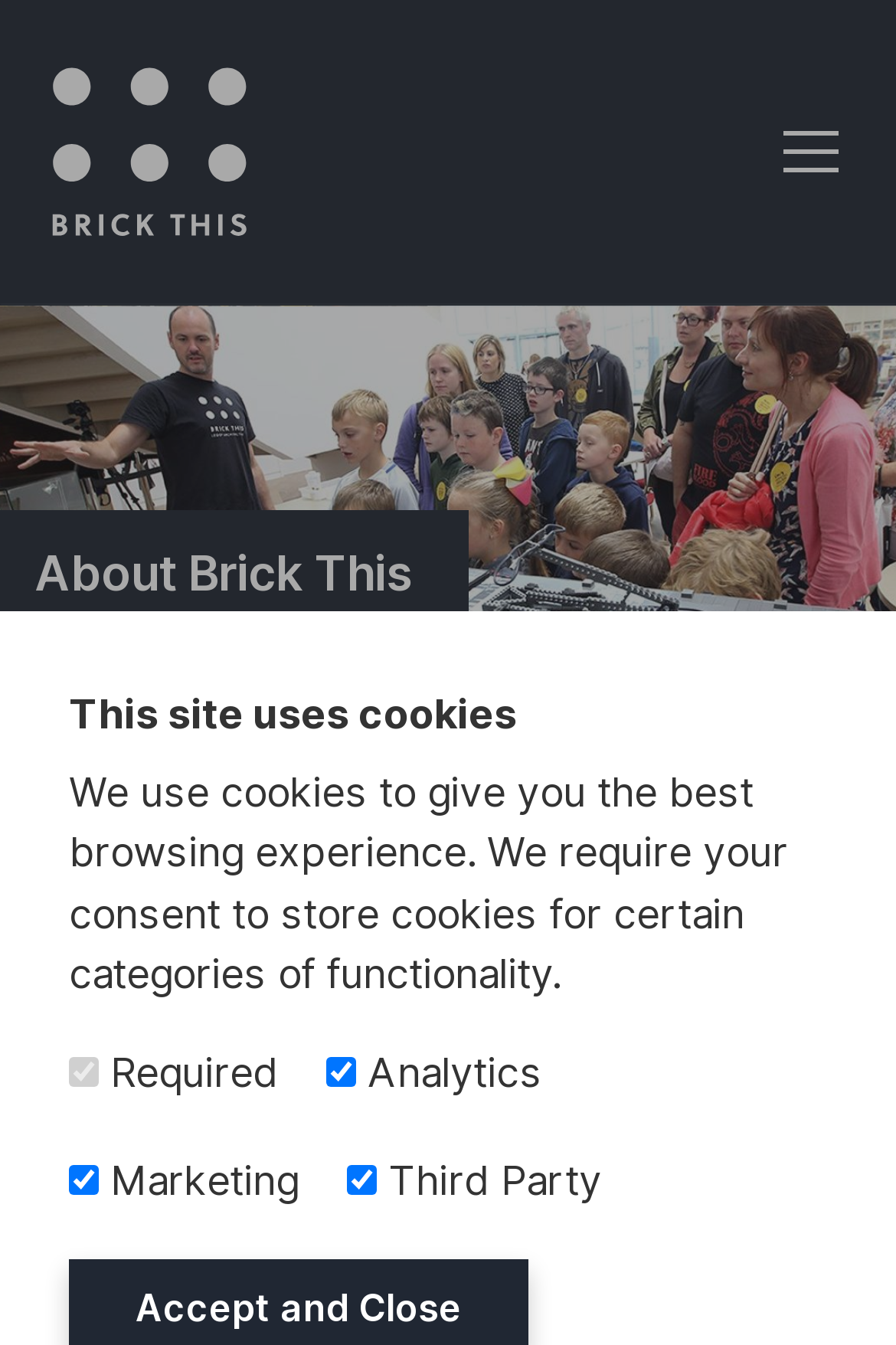From the webpage screenshot, predict the bounding box of the UI element that matches this description: "alt="The Vincent Conglomeration"".

None